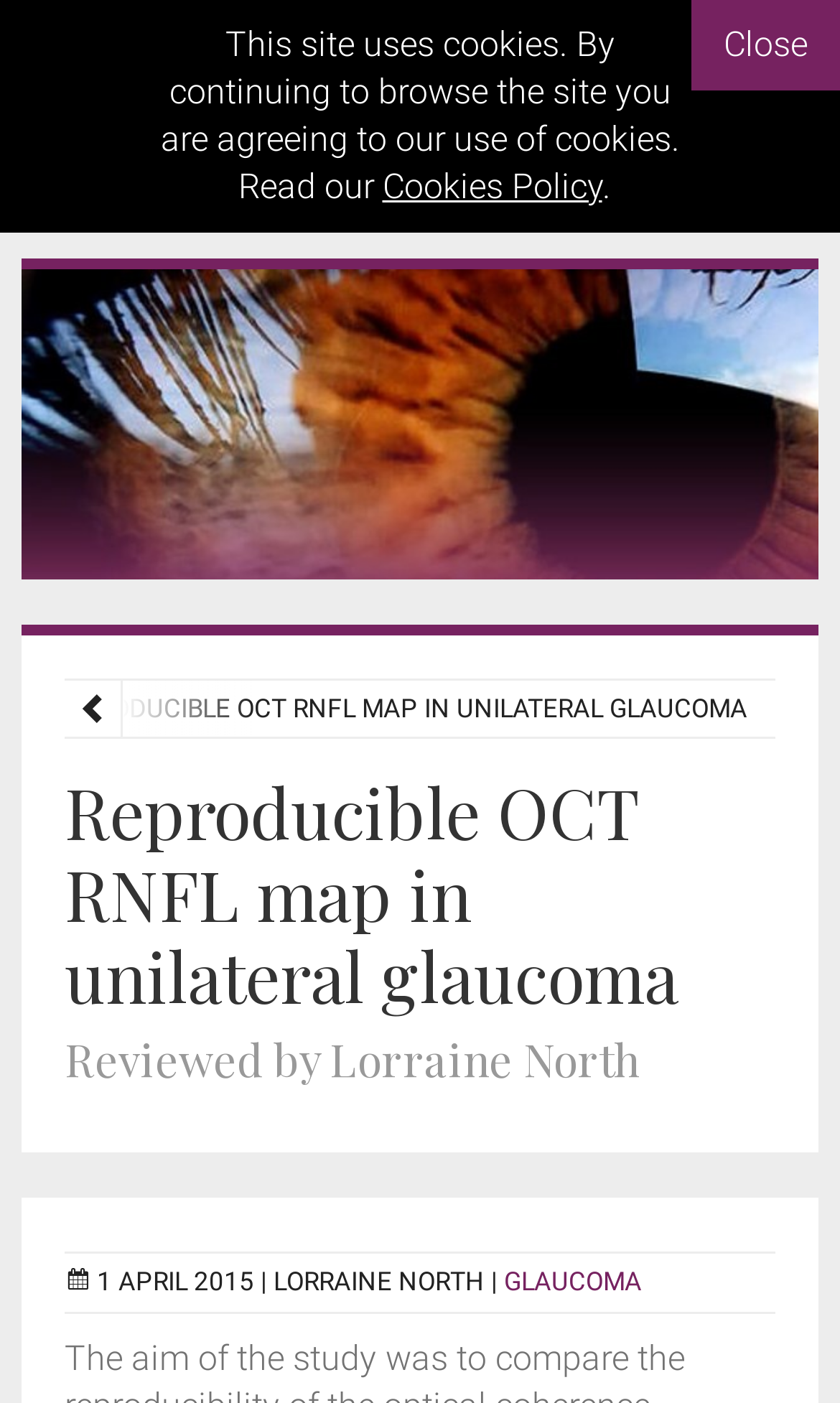Who reviewed the article?
Provide a thorough and detailed answer to the question.

I found the reviewer's name by looking at the heading 'Reproducible OCT RNFL map in unilateral glaucoma Reviewed by Lorraine North', which clearly states the name of the reviewer.